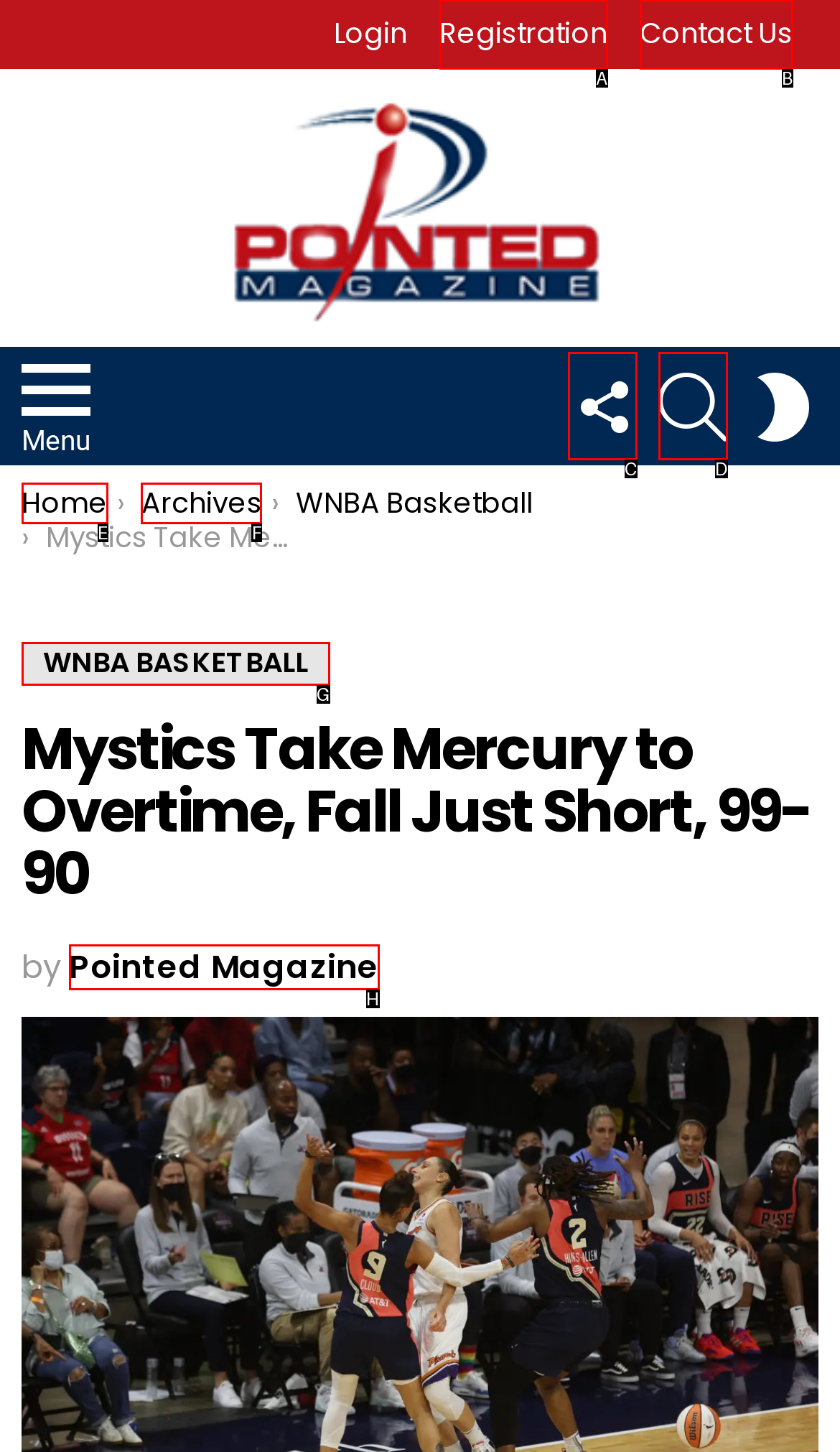Based on the given description: Registration, identify the correct option and provide the corresponding letter from the given choices directly.

A